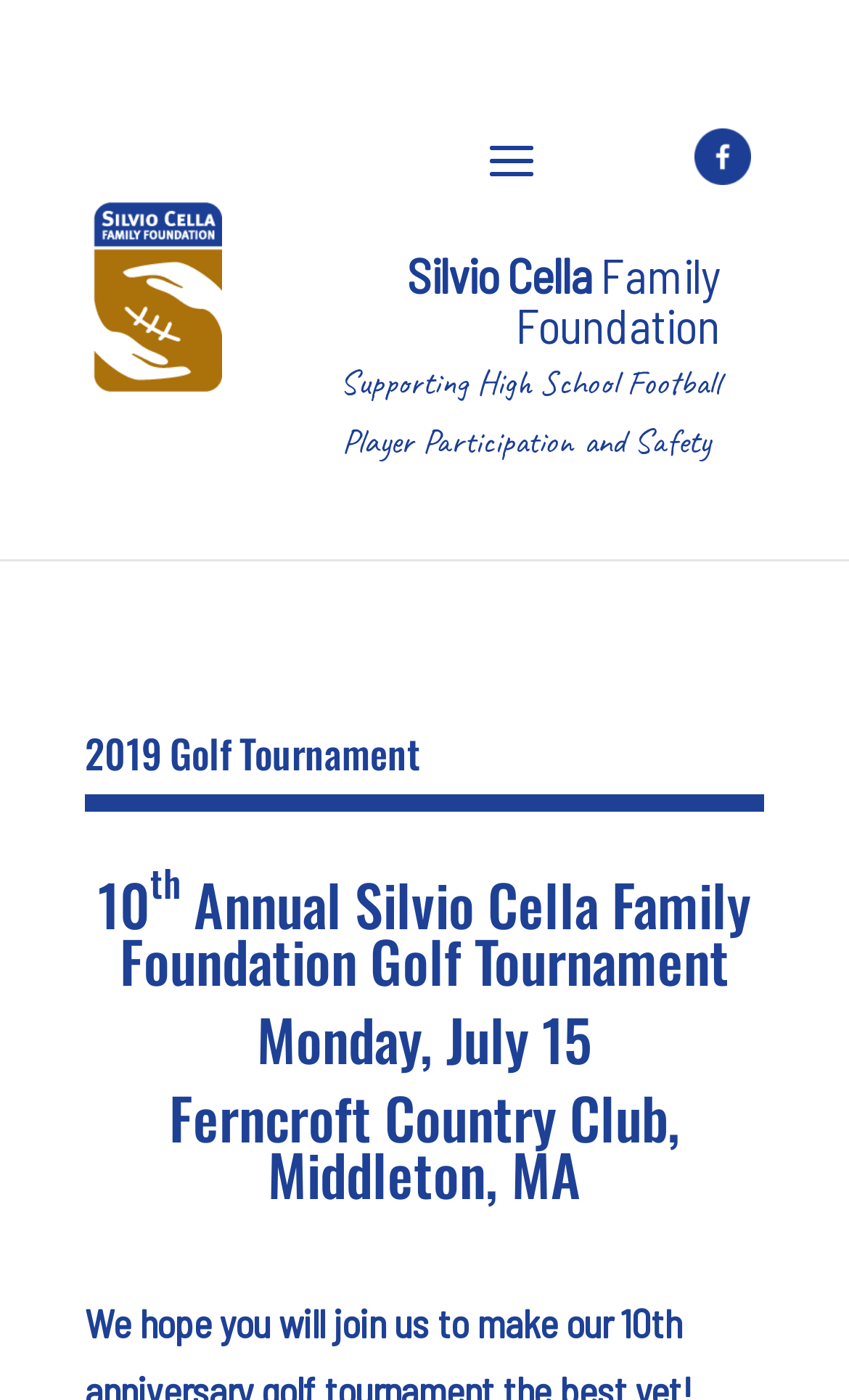Please provide the main heading of the webpage content.

2019 Golf Tournament